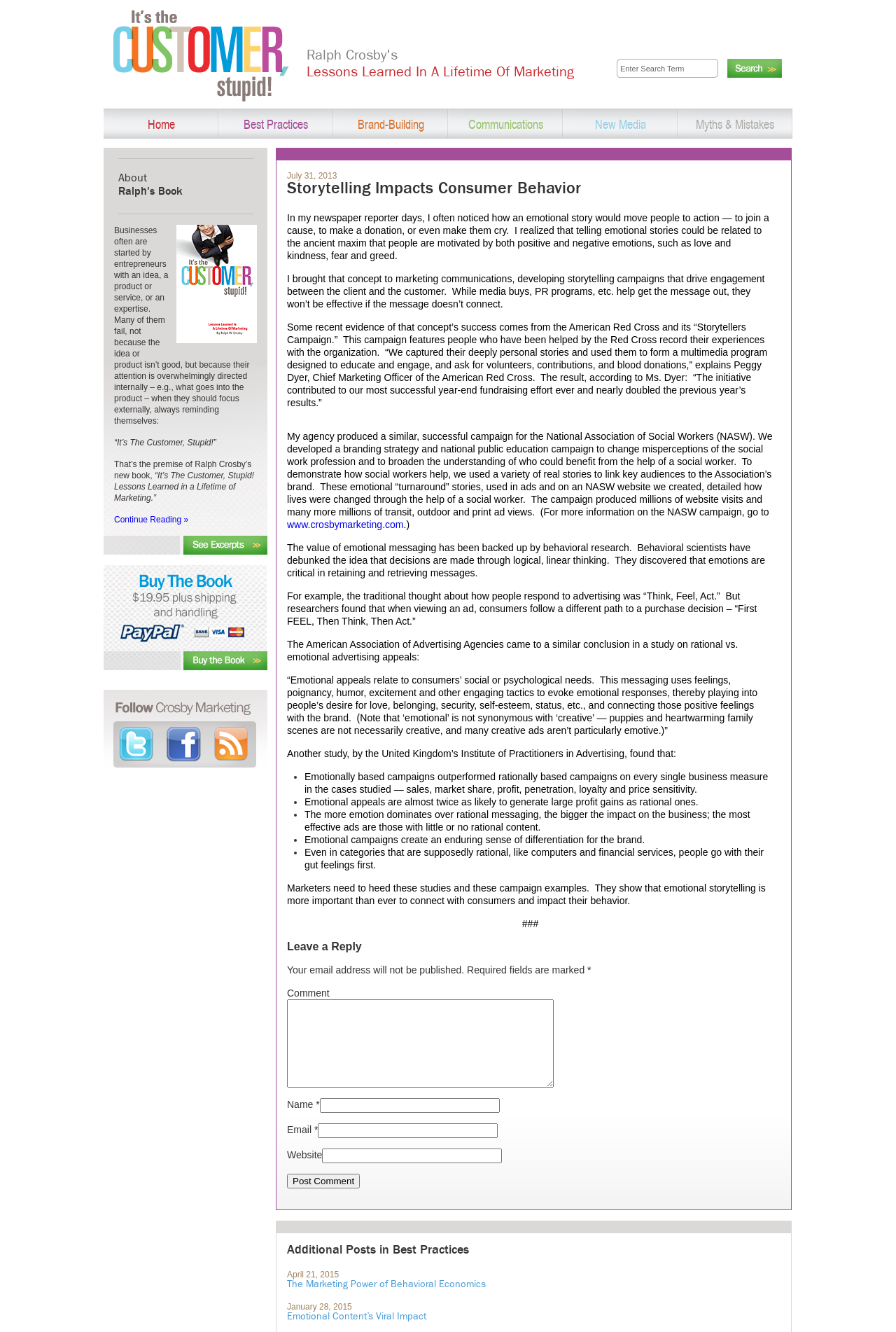Find the bounding box coordinates of the element to click in order to complete the given instruction: "Leave a comment."

[0.32, 0.75, 0.618, 0.817]